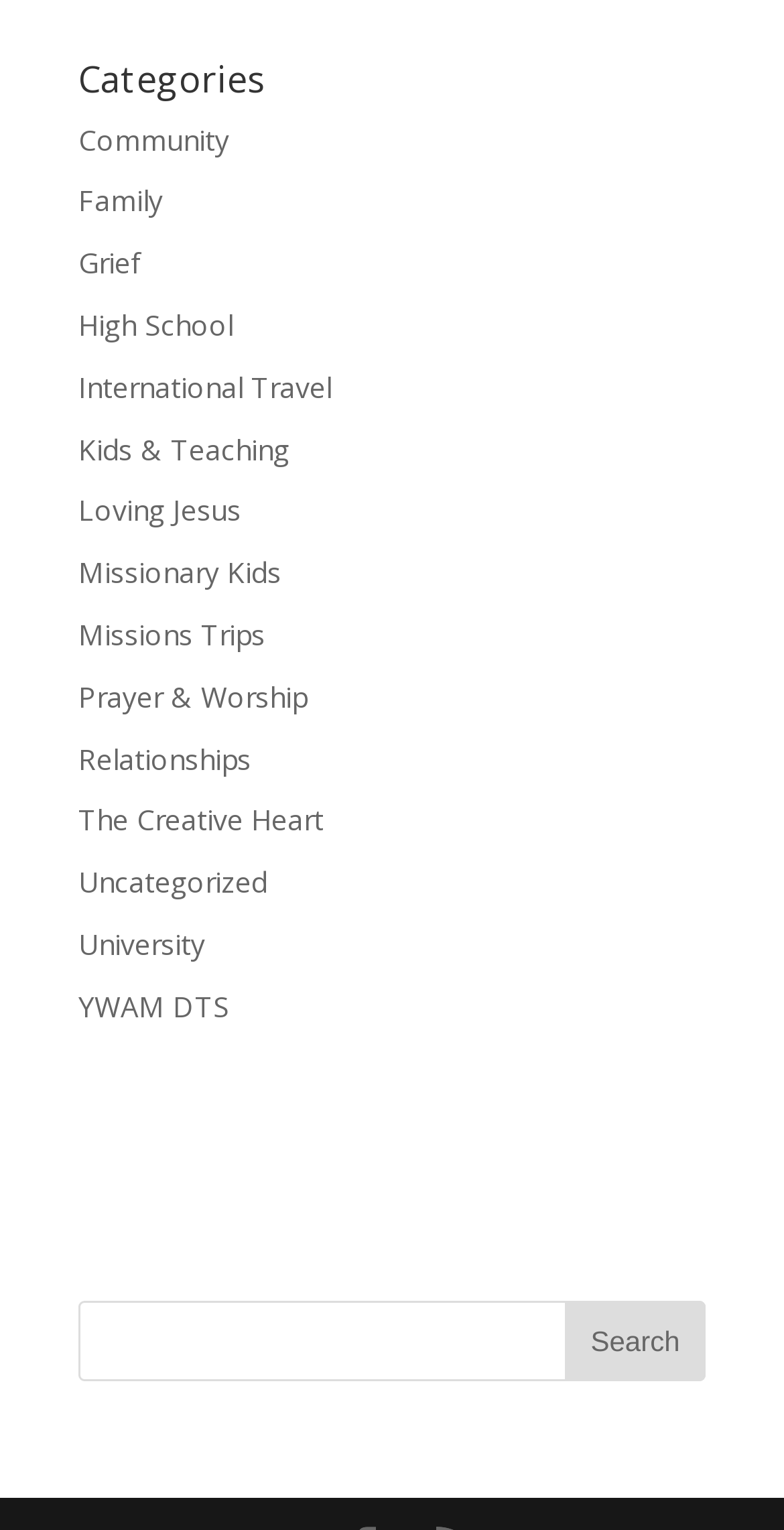Please locate the bounding box coordinates of the element that needs to be clicked to achieve the following instruction: "Click on the 'Search' button". The coordinates should be four float numbers between 0 and 1, i.e., [left, top, right, bottom].

[0.721, 0.851, 0.9, 0.903]